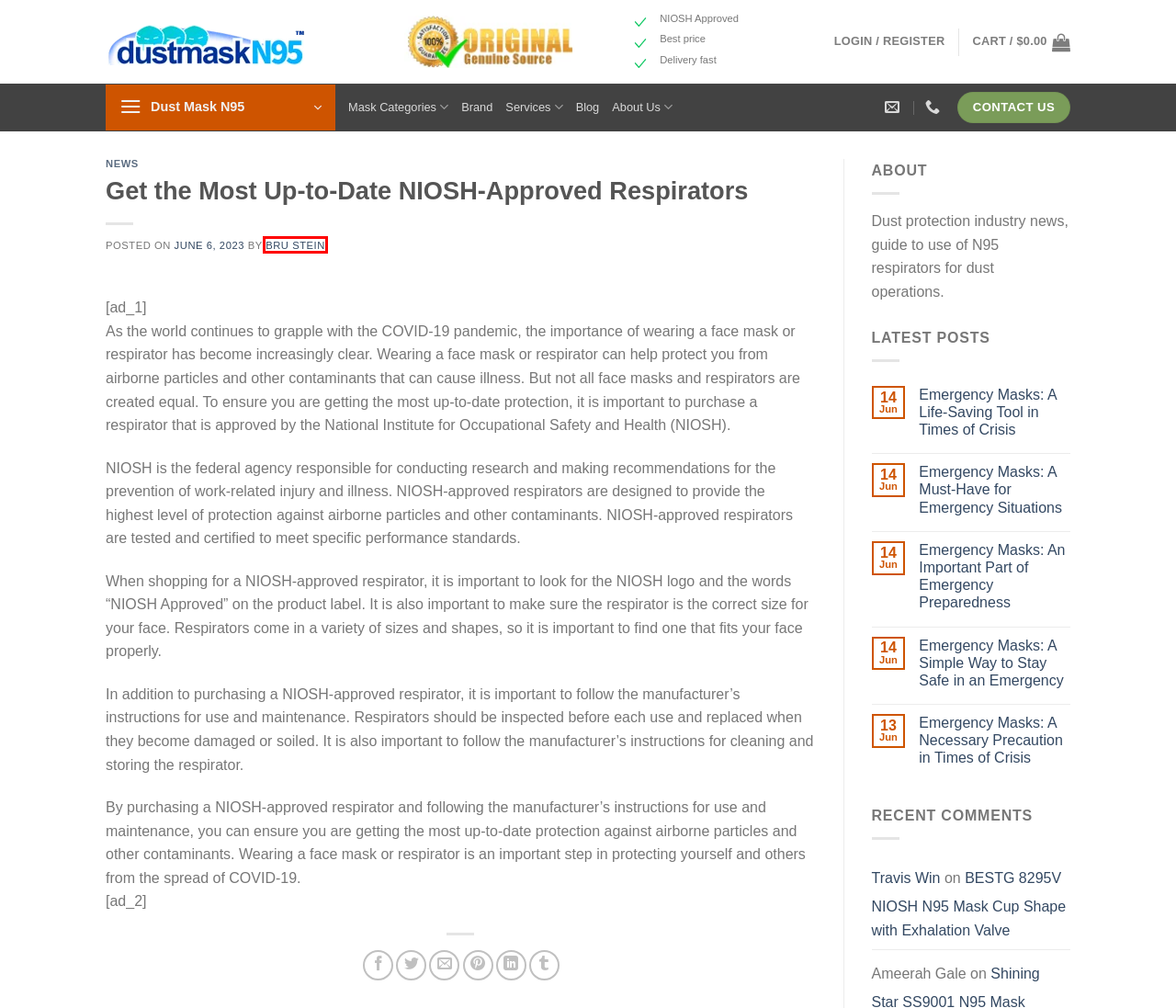Analyze the webpage screenshot with a red bounding box highlighting a UI element. Select the description that best matches the new webpage after clicking the highlighted element. Here are the options:
A. My account – Dust Mask N95
B. Emergency Masks: A Simple Way to Stay Safe in an Emergency – Dust Mask N95
C. Dust Mask N95 – N95 Dust Particulate Respirator for sale
D. Cart – Dust Mask N95
E. Emergency Masks: A Life-Saving Tool in Times of Crisis – Dust Mask N95
F. Shop – Dust Mask N95
G. Bru stein – Dust Mask N95
H. BESTG 8295V NIOSH N95 Mask Cup Shape with Exhalation Valve – Dust Mask N95

G